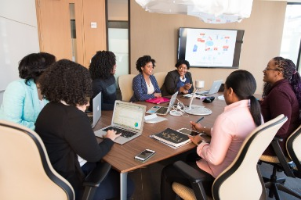What is displayed on the digital screen in the background?
From the image, provide a succinct answer in one word or a short phrase.

Presentation with graphics and charts